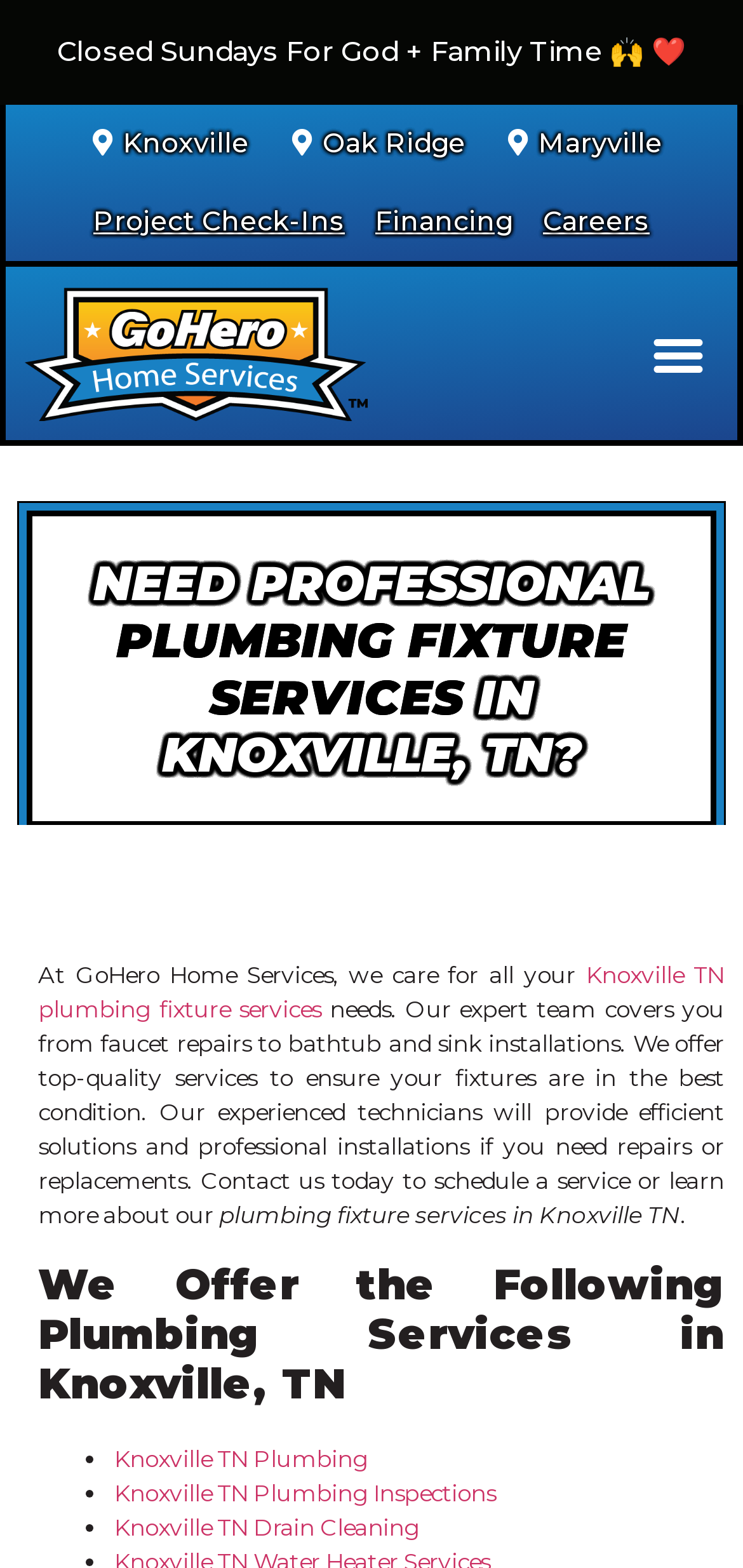Pinpoint the bounding box coordinates of the element that must be clicked to accomplish the following instruction: "Check out plumbing services in Knoxville, TN". The coordinates should be in the format of four float numbers between 0 and 1, i.e., [left, top, right, bottom].

[0.154, 0.921, 0.495, 0.939]